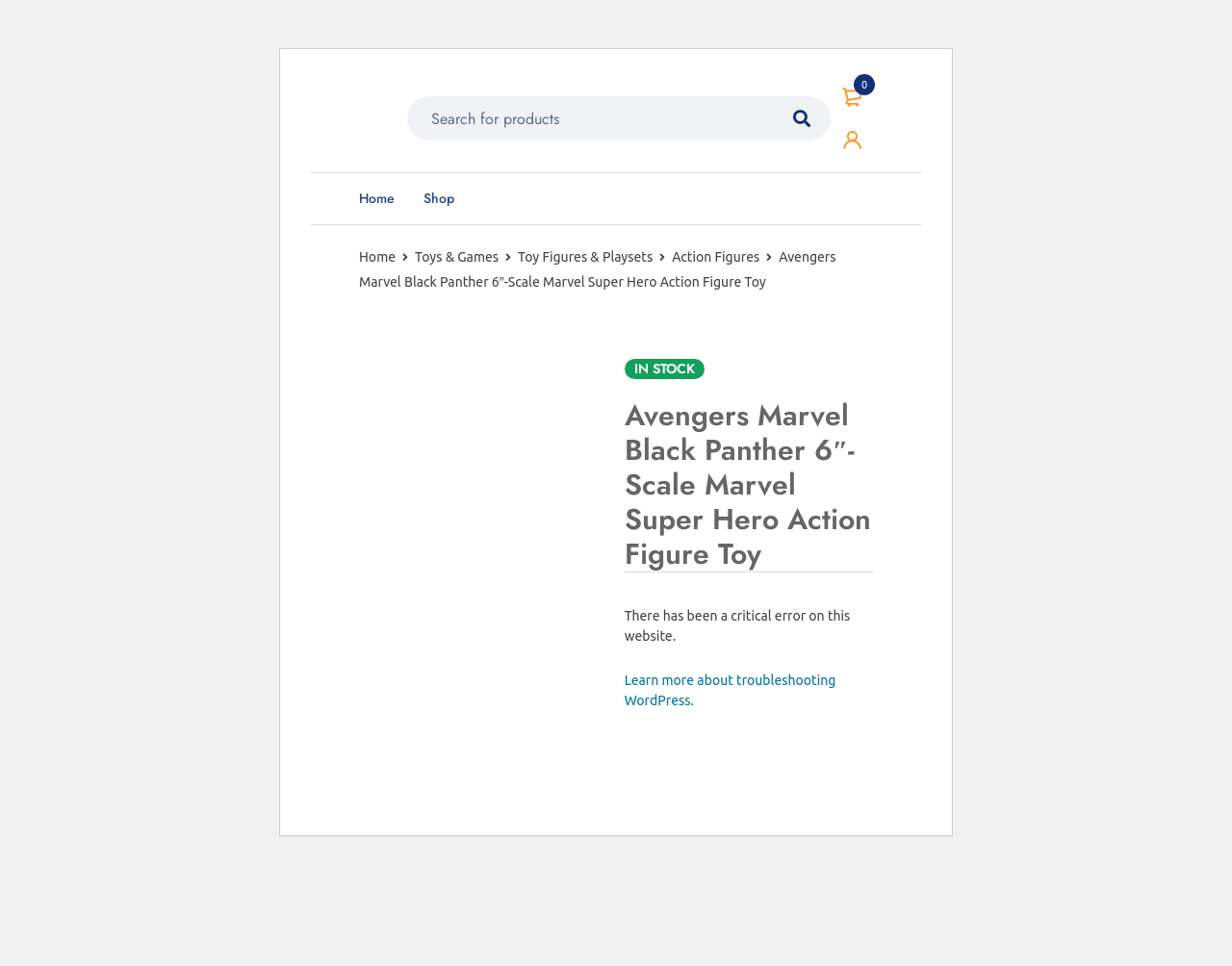Is the product in stock?
Please respond to the question with a detailed and informative answer.

I found the answer by looking at the StaticText element with the ID 264, which has the text 'IN STOCK'.